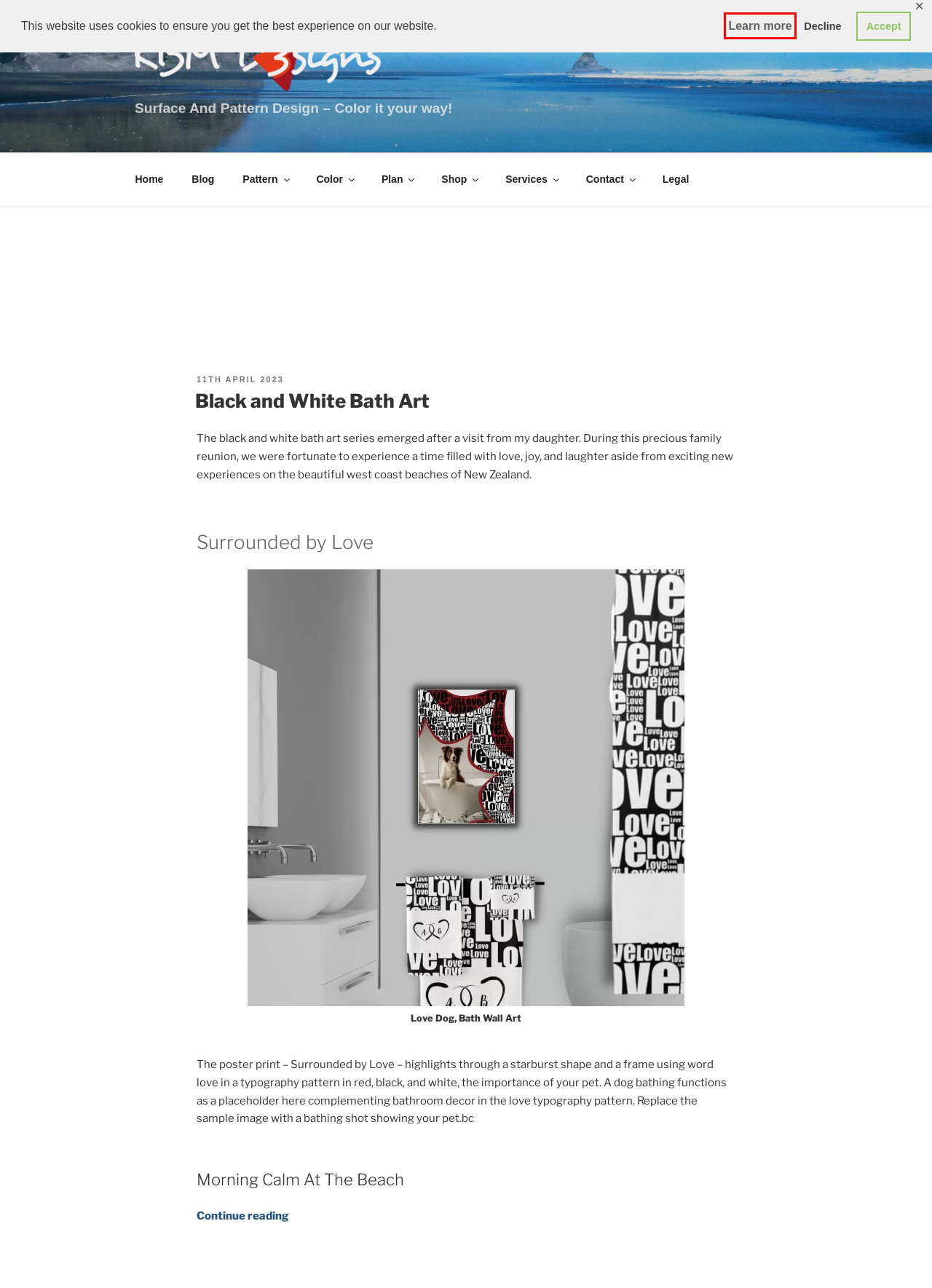You have a screenshot of a webpage with a red bounding box around a UI element. Determine which webpage description best matches the new webpage that results from clicking the element in the bounding box. Here are the candidates:
A. What is a Mood Board? And How to Make One? • KBM D3signs
B. Contact KBM D3signs • Make it yours, Color it your way! Let's talk!
C. Privacy Policy • KBM D3signs Your Data & Its Path
D. What is Color Theory? & Colors In Interior Design • KBM D3signs
E. Design Services of KBM D3signs - Print-On-Demand Designer •
F. Surface And Pattern Design - Color It Your Way! • KBM D3signs
G. Black and White Bath Art • KBM D3signs
H. Print On Demand Designs - Color It your Way! • KBM D3signs

C